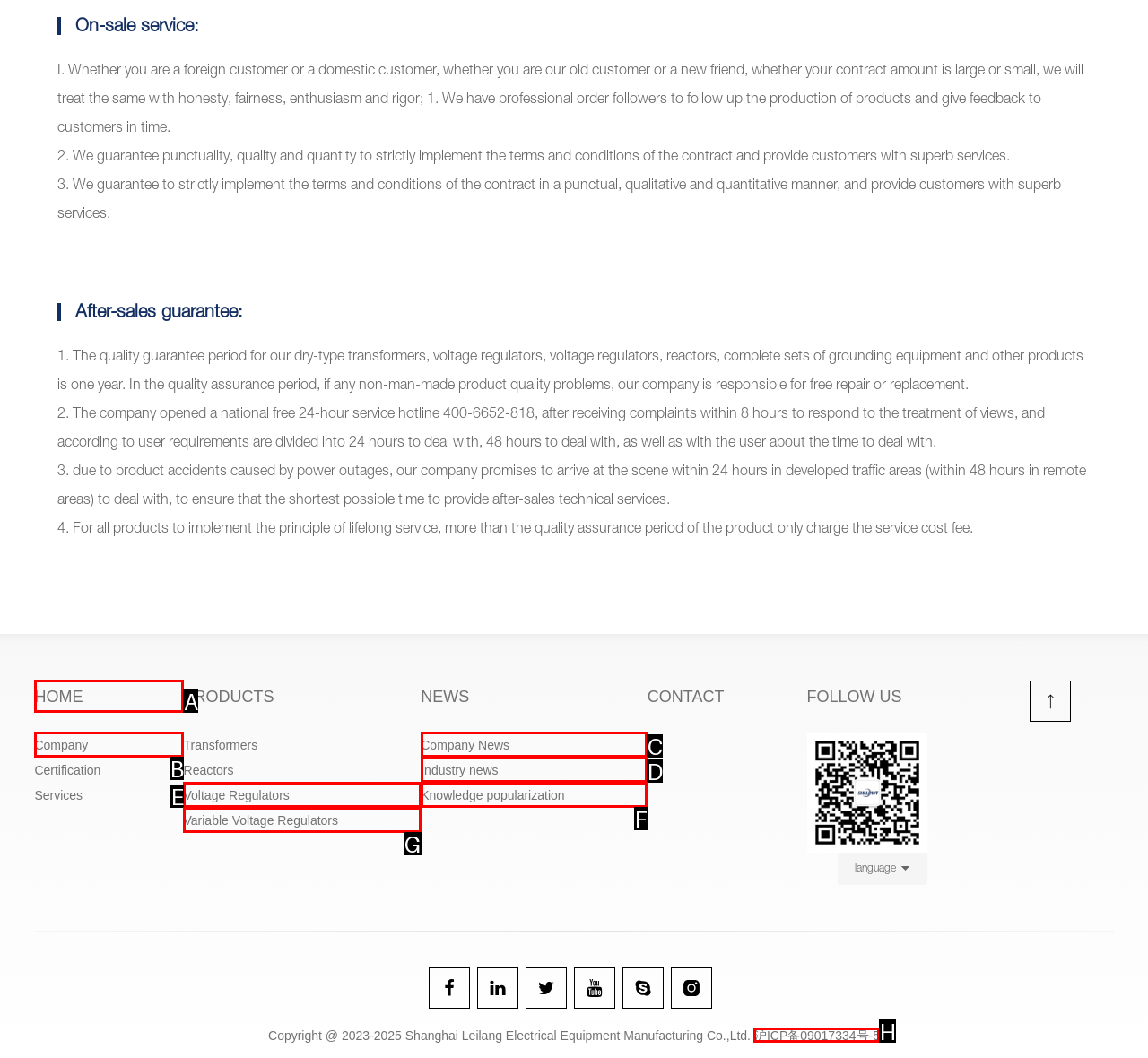Given the task: View the COMPANY page, point out the letter of the appropriate UI element from the marked options in the screenshot.

B